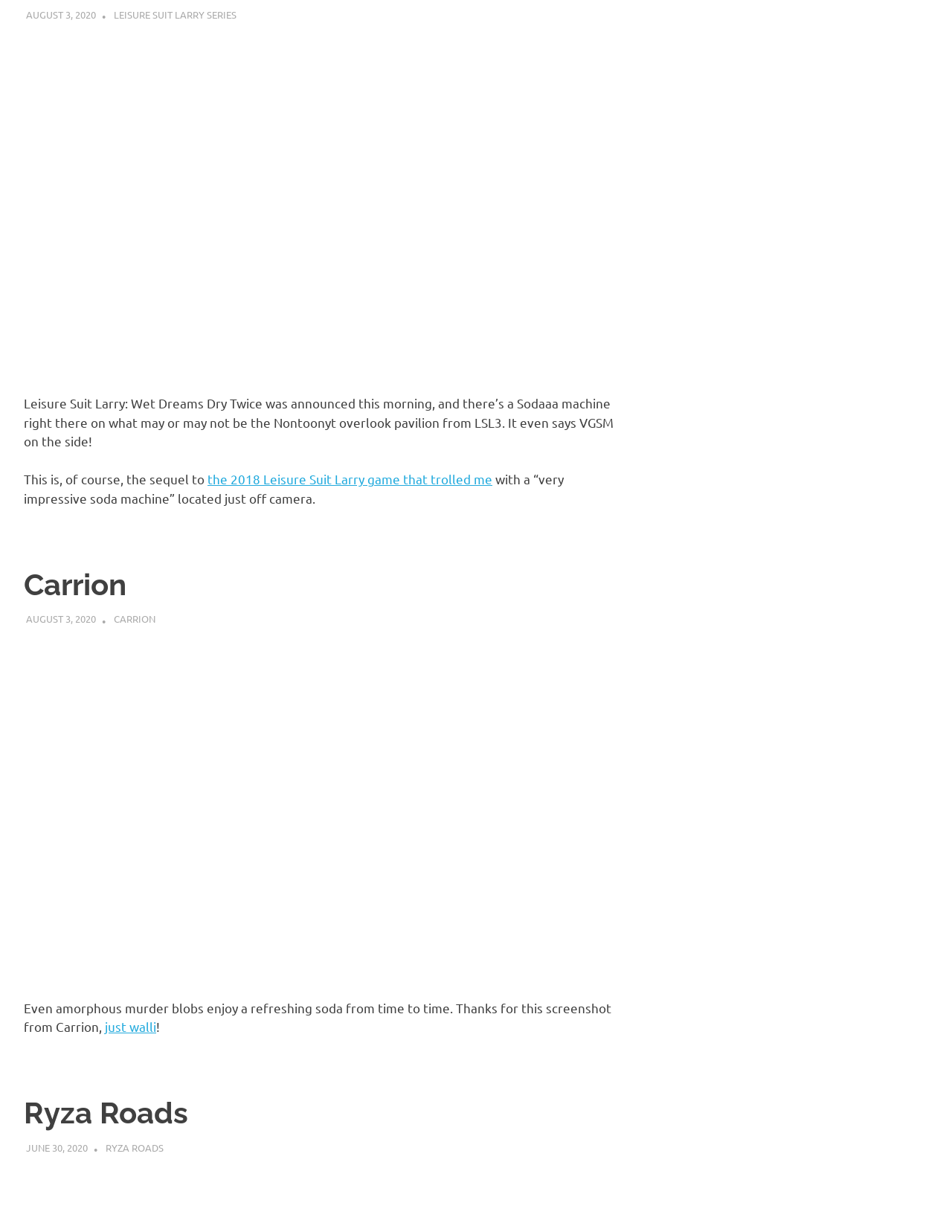Pinpoint the bounding box coordinates of the area that should be clicked to complete the following instruction: "Read the article about Carrion". The coordinates must be given as four float numbers between 0 and 1, i.e., [left, top, right, bottom].

[0.025, 0.456, 0.652, 0.856]